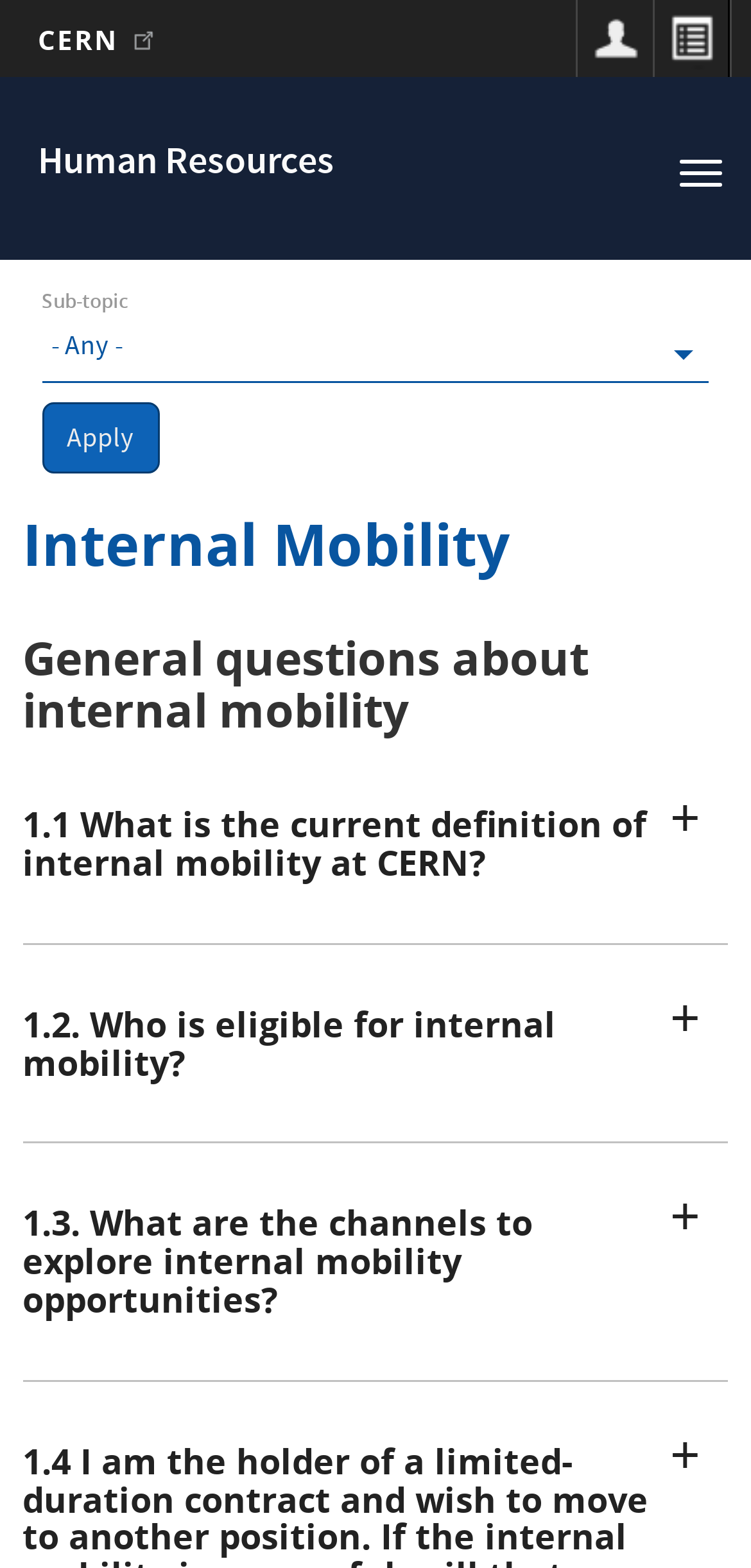Please study the image and answer the question comprehensively:
How many elements are in the main navigation section?

I counted the elements in the main navigation section and found seven elements: the 'Toggle navigation' button, the 'Sub-topic' static text, the 'Sub-topic' combobox, the 'Apply' button, and three headings ('Internal Mobility', 'General questions about internal mobility', and the three sub-topics).